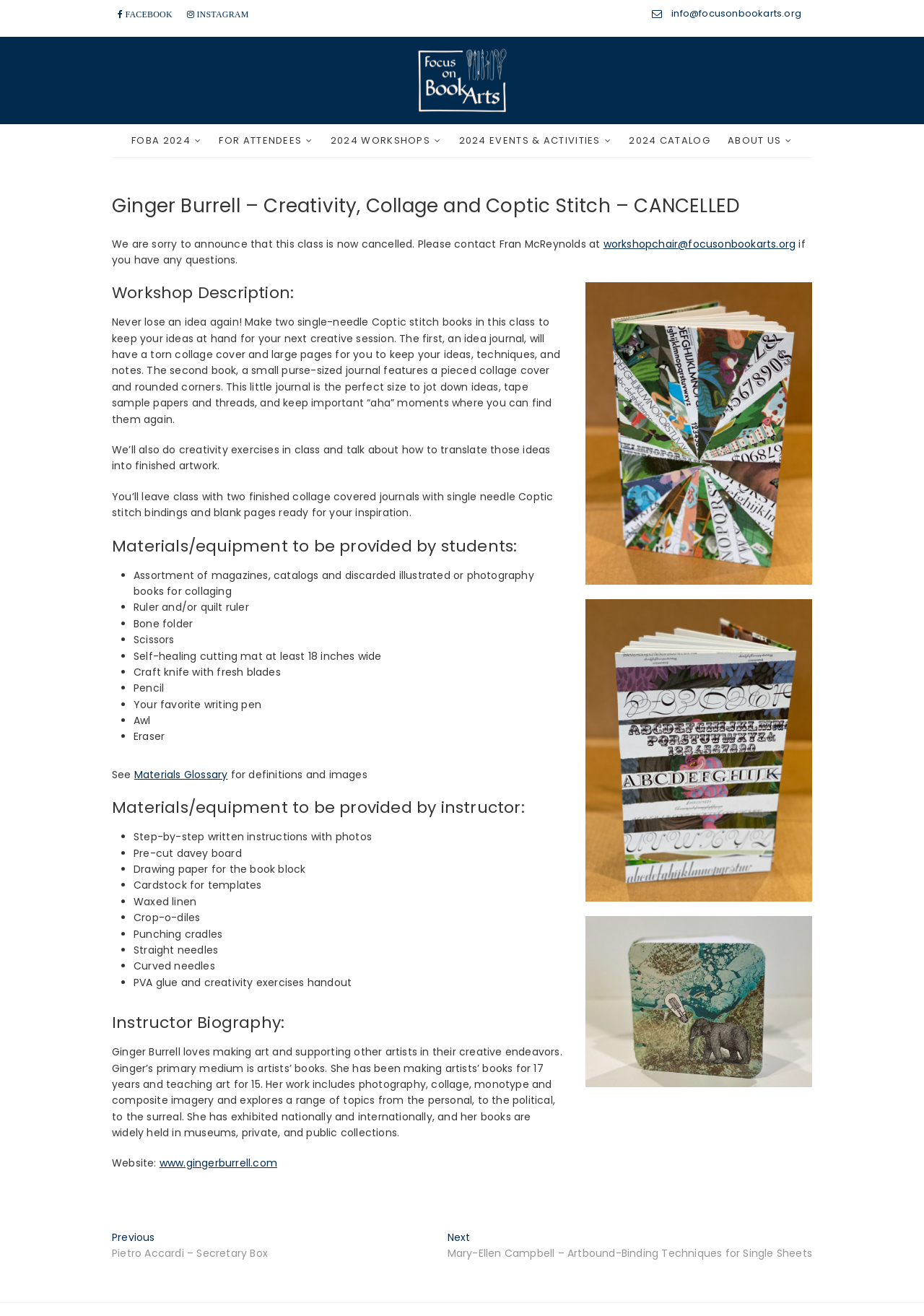Please identify the bounding box coordinates of the element's region that I should click in order to complete the following instruction: "Visit Ginger Burrell's website". The bounding box coordinates consist of four float numbers between 0 and 1, i.e., [left, top, right, bottom].

[0.173, 0.878, 0.3, 0.889]